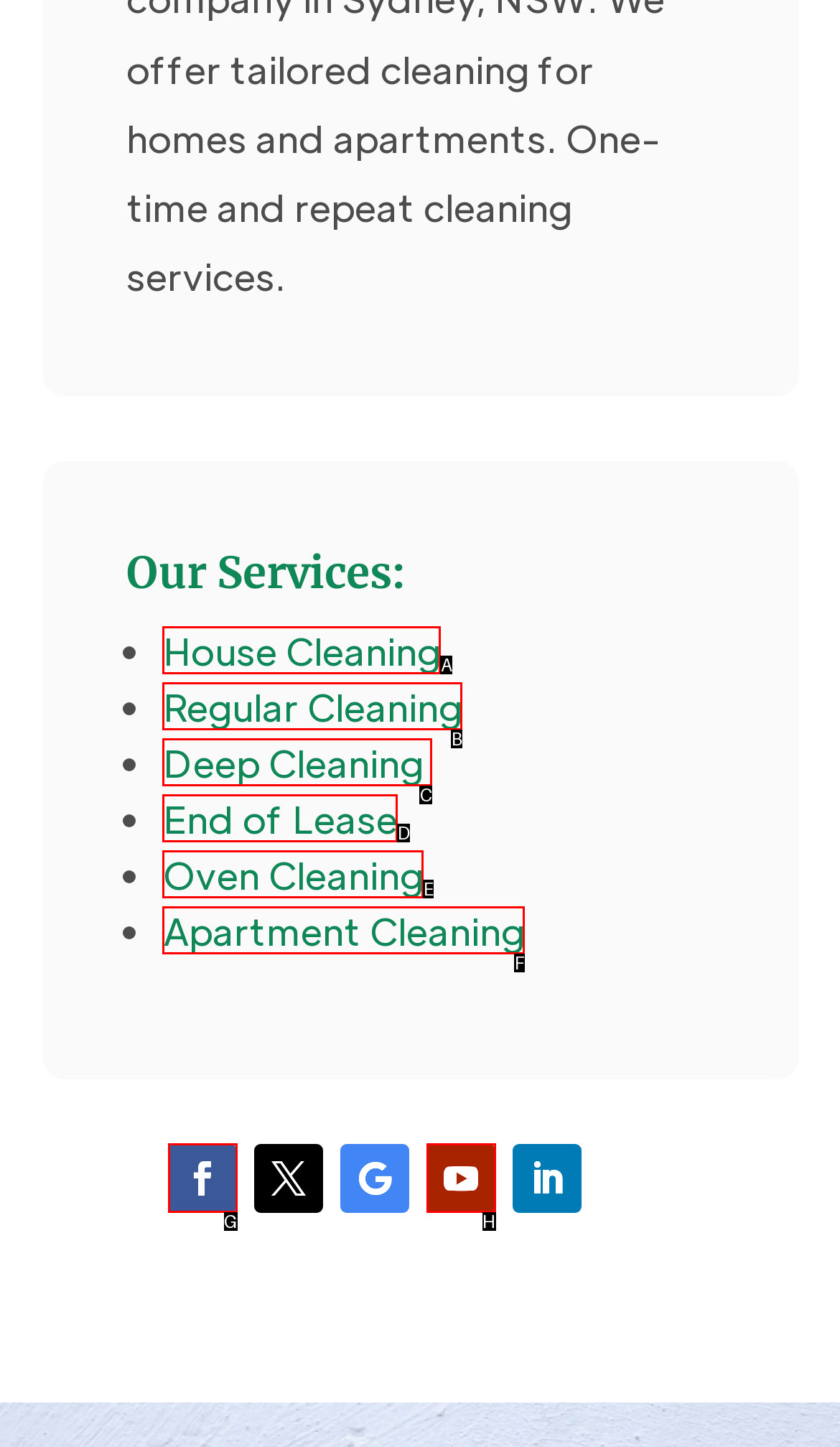Determine the HTML element that aligns with the description: End of Lease
Answer by stating the letter of the appropriate option from the available choices.

D